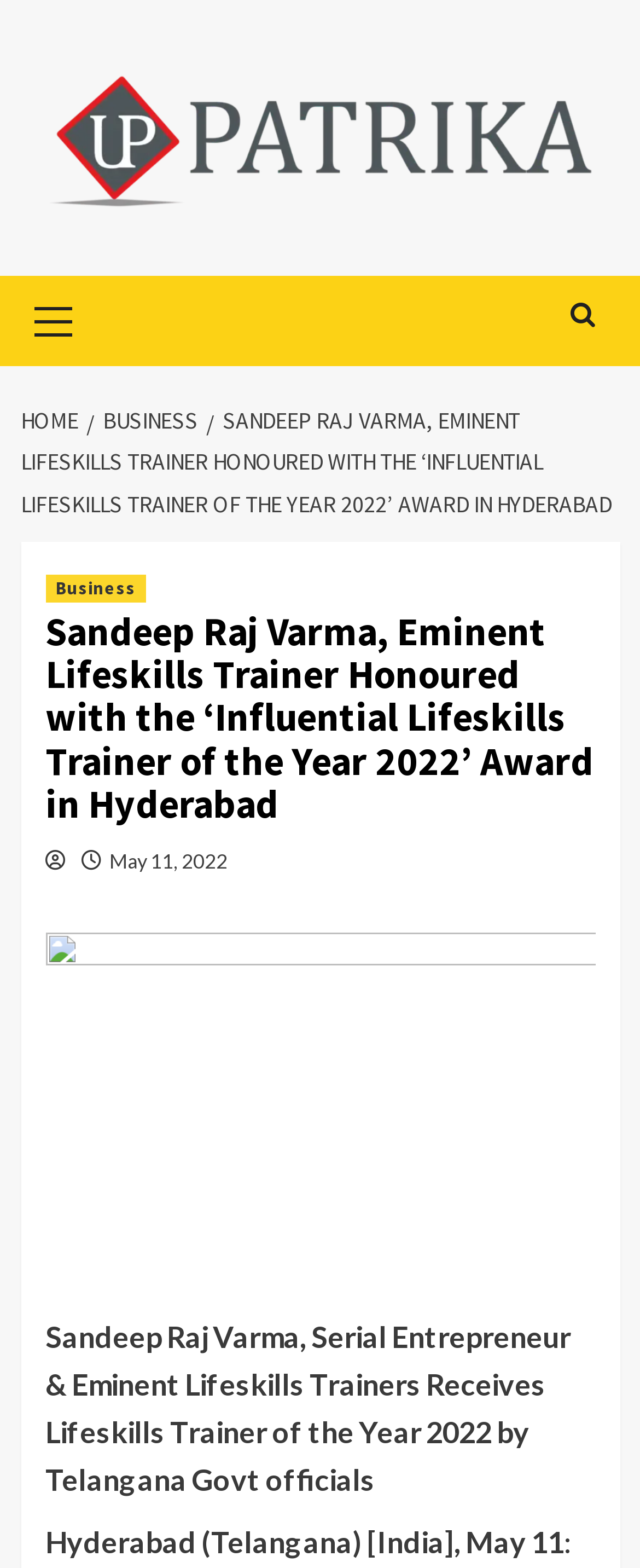Find and provide the bounding box coordinates for the UI element described with: "We have welcomed a family".

None